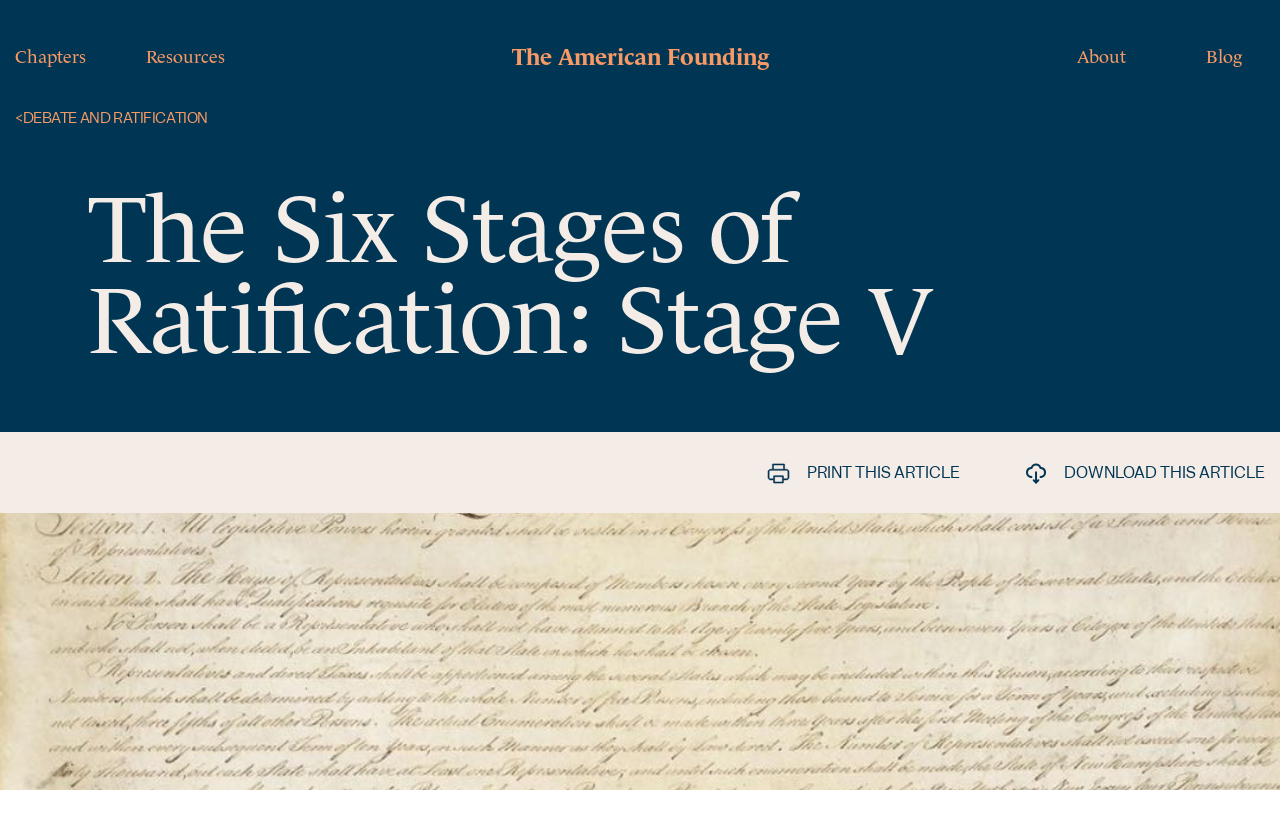Given the element description Resources, identify the bounding box coordinates for the UI element on the webpage screenshot. The format should be (top-left x, top-left y, bottom-right x, bottom-right y), with values between 0 and 1.

[0.114, 0.051, 0.176, 0.081]